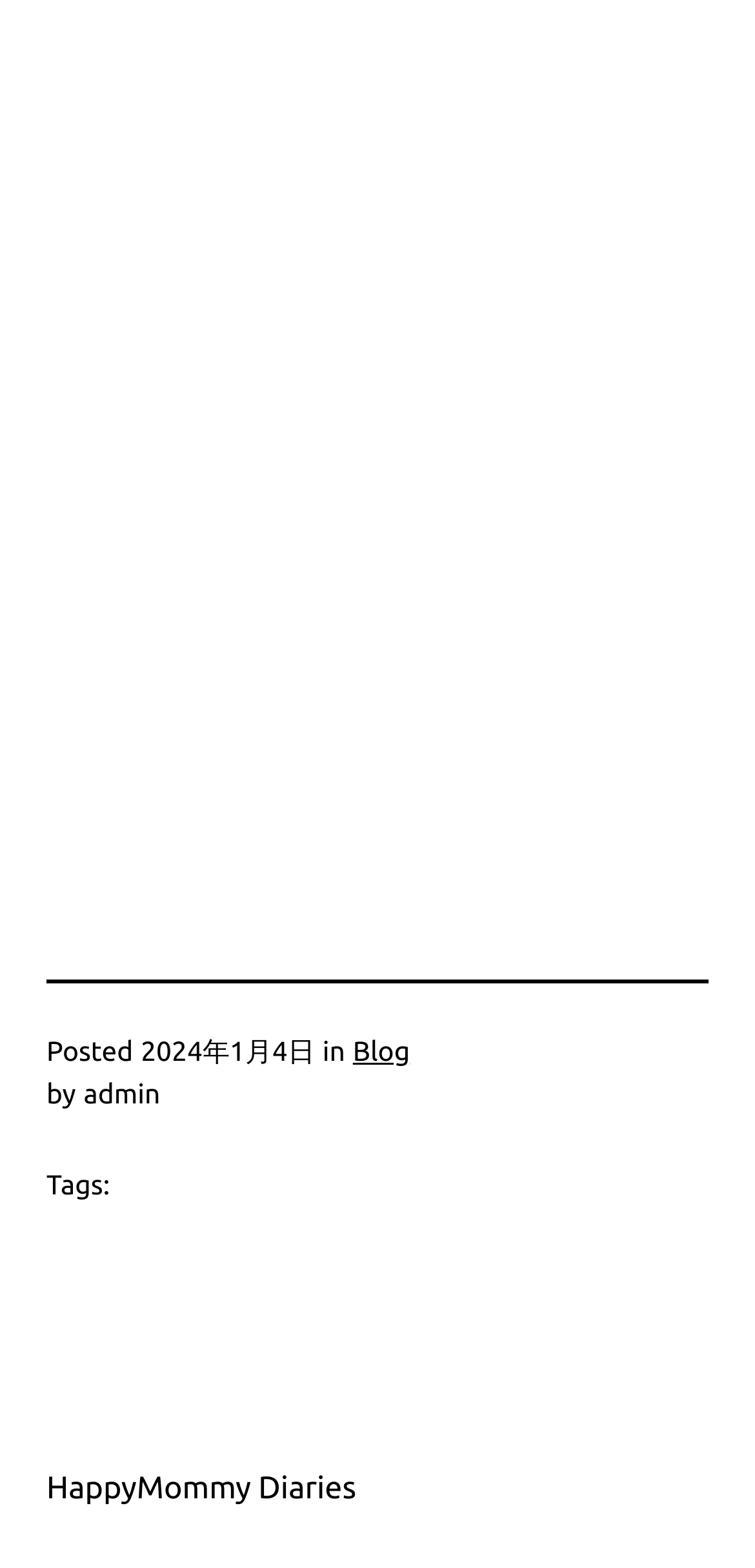Analyze the image and give a detailed response to the question:
What is the name of the website?

I found the name of the website by looking at the link 'HappyMommy Diaries' which is located at the bottom of the page.